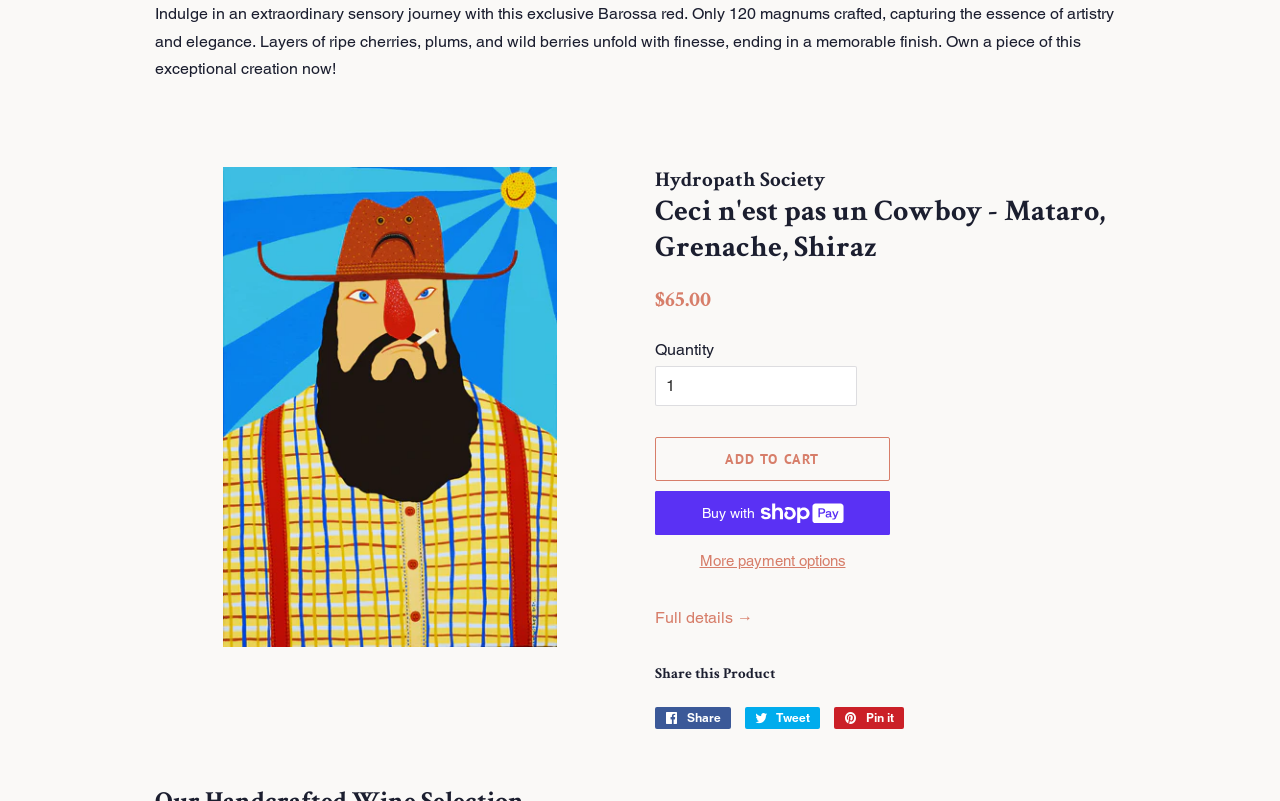What is the name of the society mentioned on the page?
Using the information from the image, provide a comprehensive answer to the question.

The name of the society can be found in the StaticText element with the text 'Hydropath Society' which is located above the wine name.